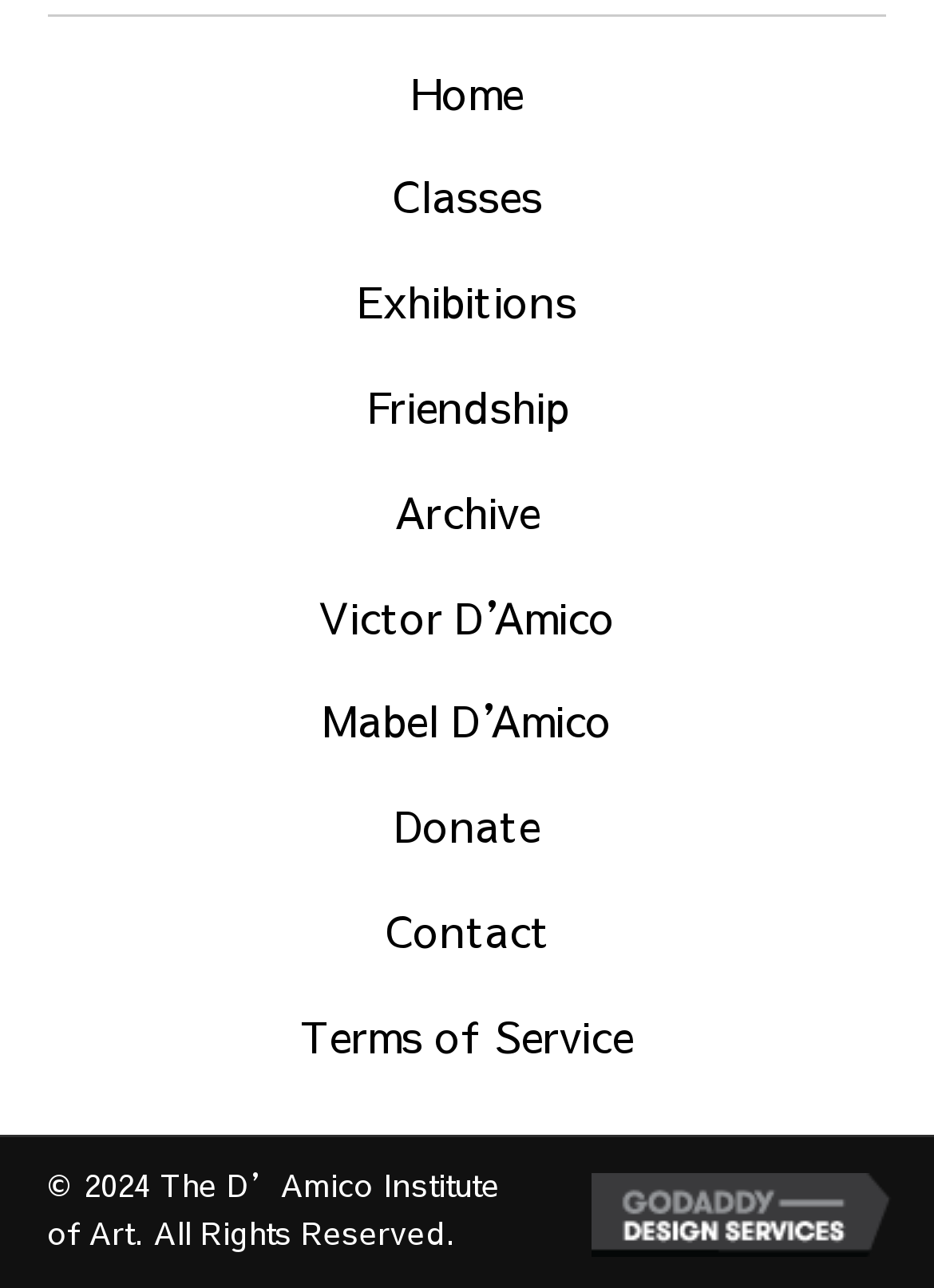Bounding box coordinates are specified in the format (top-left x, top-left y, bottom-right x, bottom-right y). All values are floating point numbers bounded between 0 and 1. Please provide the bounding box coordinate of the region this sentence describes: alt="GoDaddy Web Design"

[0.633, 0.918, 0.974, 0.959]